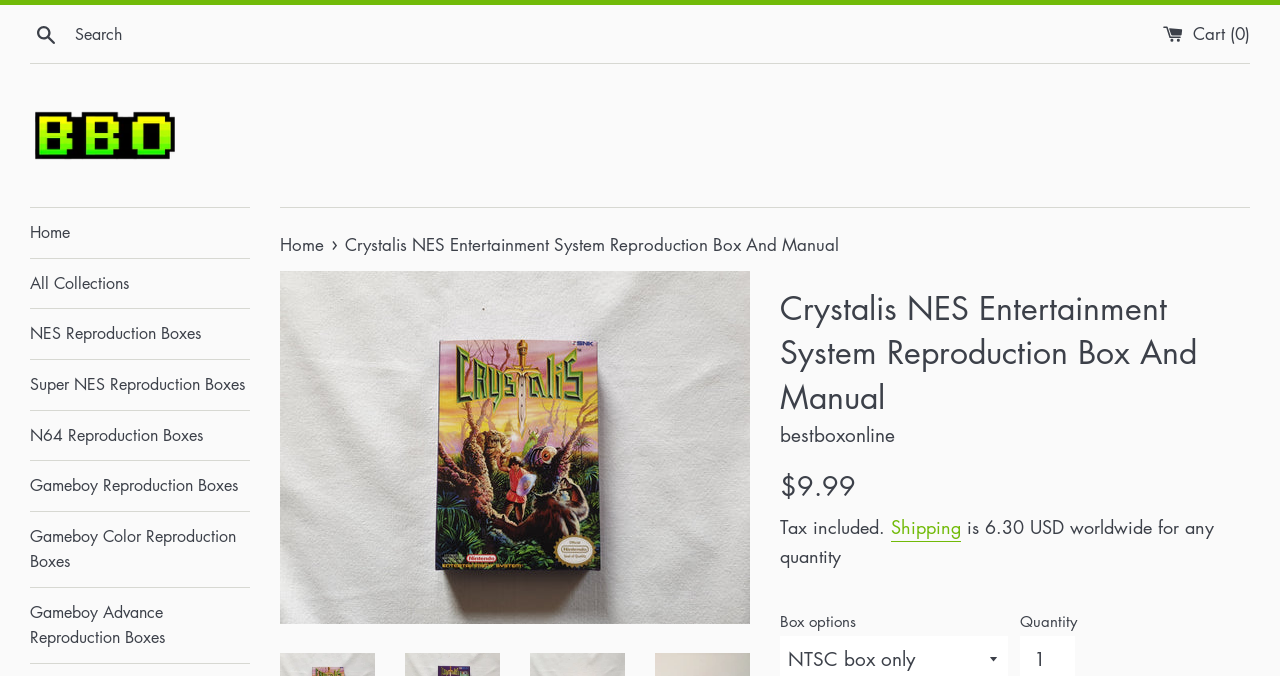Please identify the bounding box coordinates of the element's region that needs to be clicked to fulfill the following instruction: "View NES Reproduction Boxes". The bounding box coordinates should consist of four float numbers between 0 and 1, i.e., [left, top, right, bottom].

[0.023, 0.458, 0.195, 0.531]